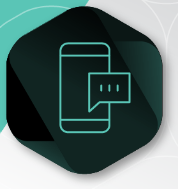Answer the question with a single word or phrase: 
What is the primary focus of GrowthEngine Media's services?

Enhancing user experience